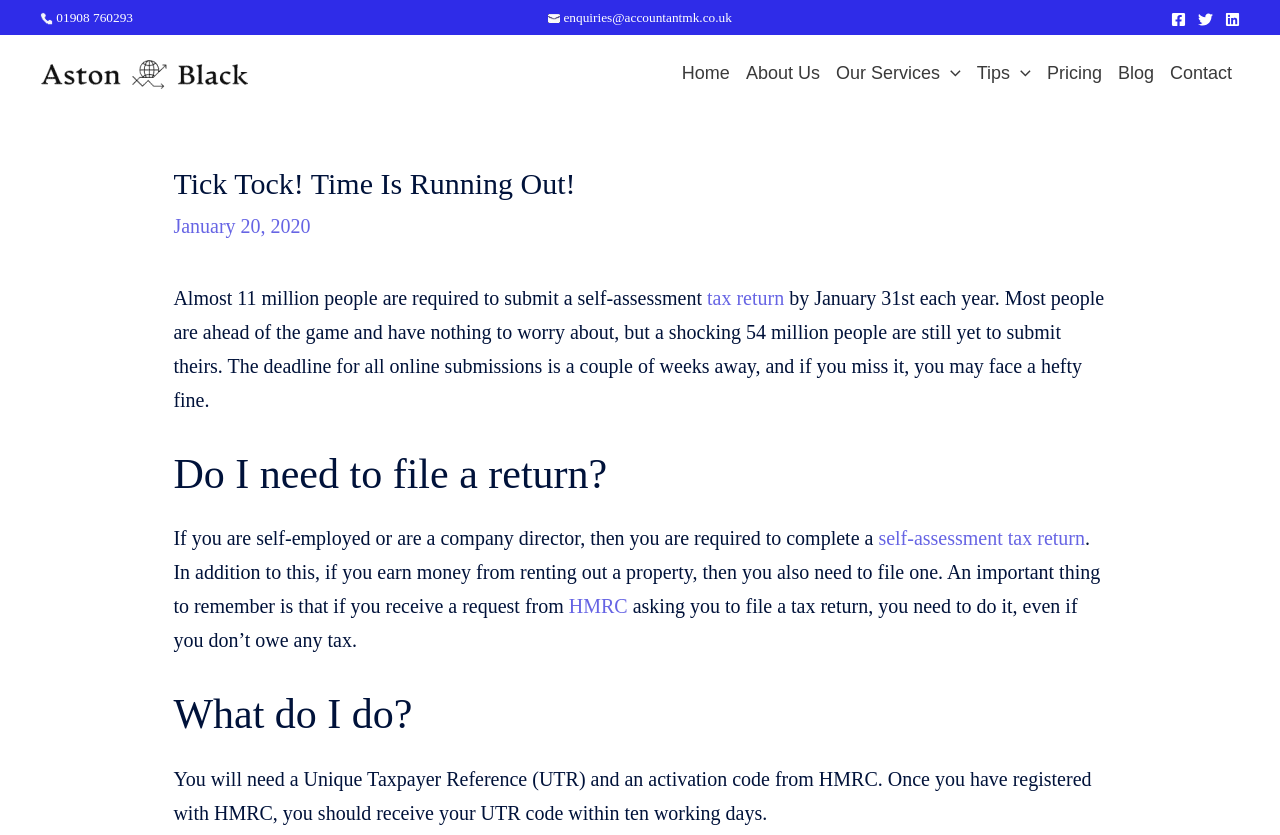Kindly determine the bounding box coordinates of the area that needs to be clicked to fulfill this instruction: "Visit Facebook page".

[0.915, 0.015, 0.927, 0.033]